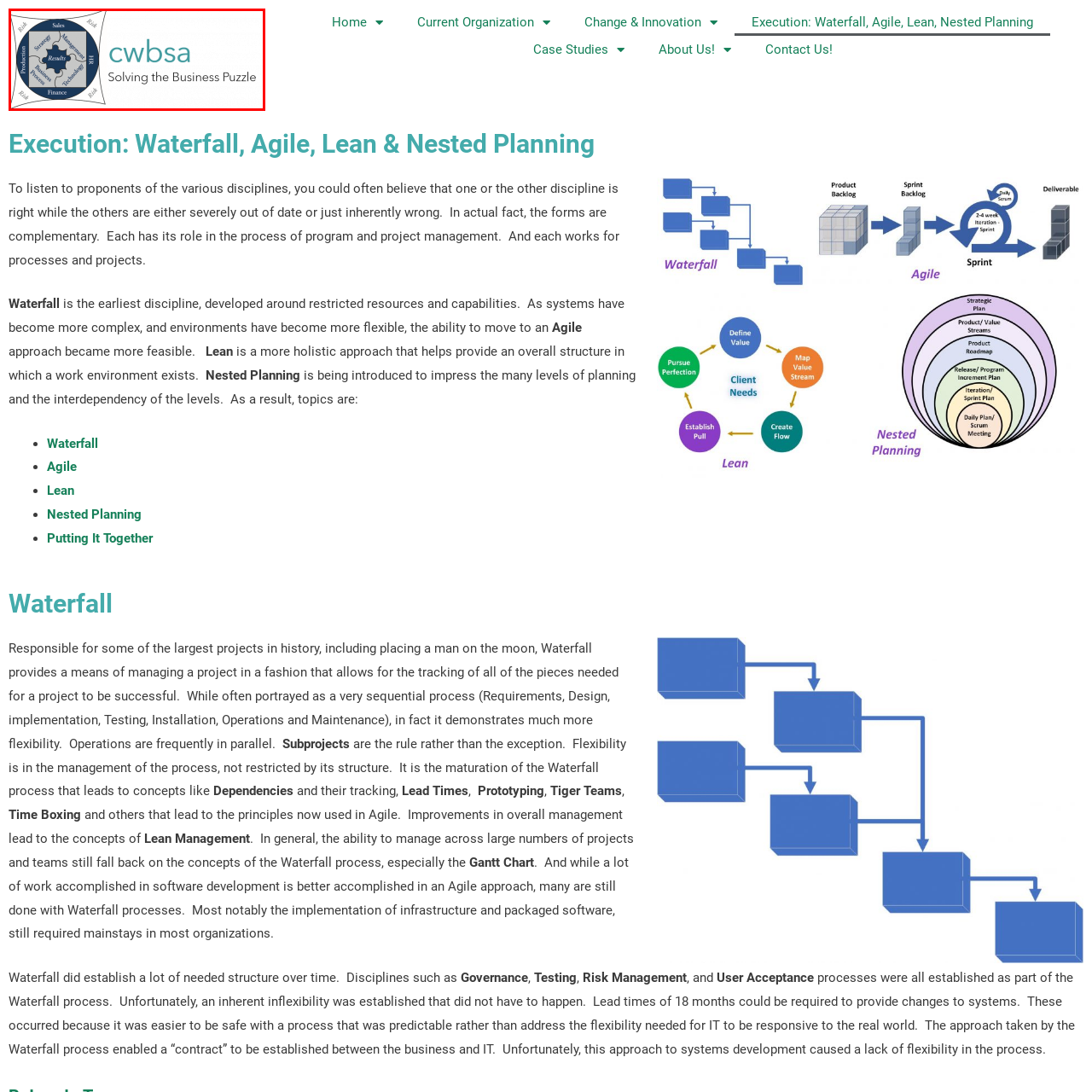How many business components surround the central theme?
Review the image area surrounded by the red bounding box and give a detailed answer to the question.

The business components surrounding the central theme are Strategy, Sales, Management, Production, Technology, HR, and Finance, which are 7 in total, each labeled and positioned to illustrate their interconnected roles in achieving successful outcomes.